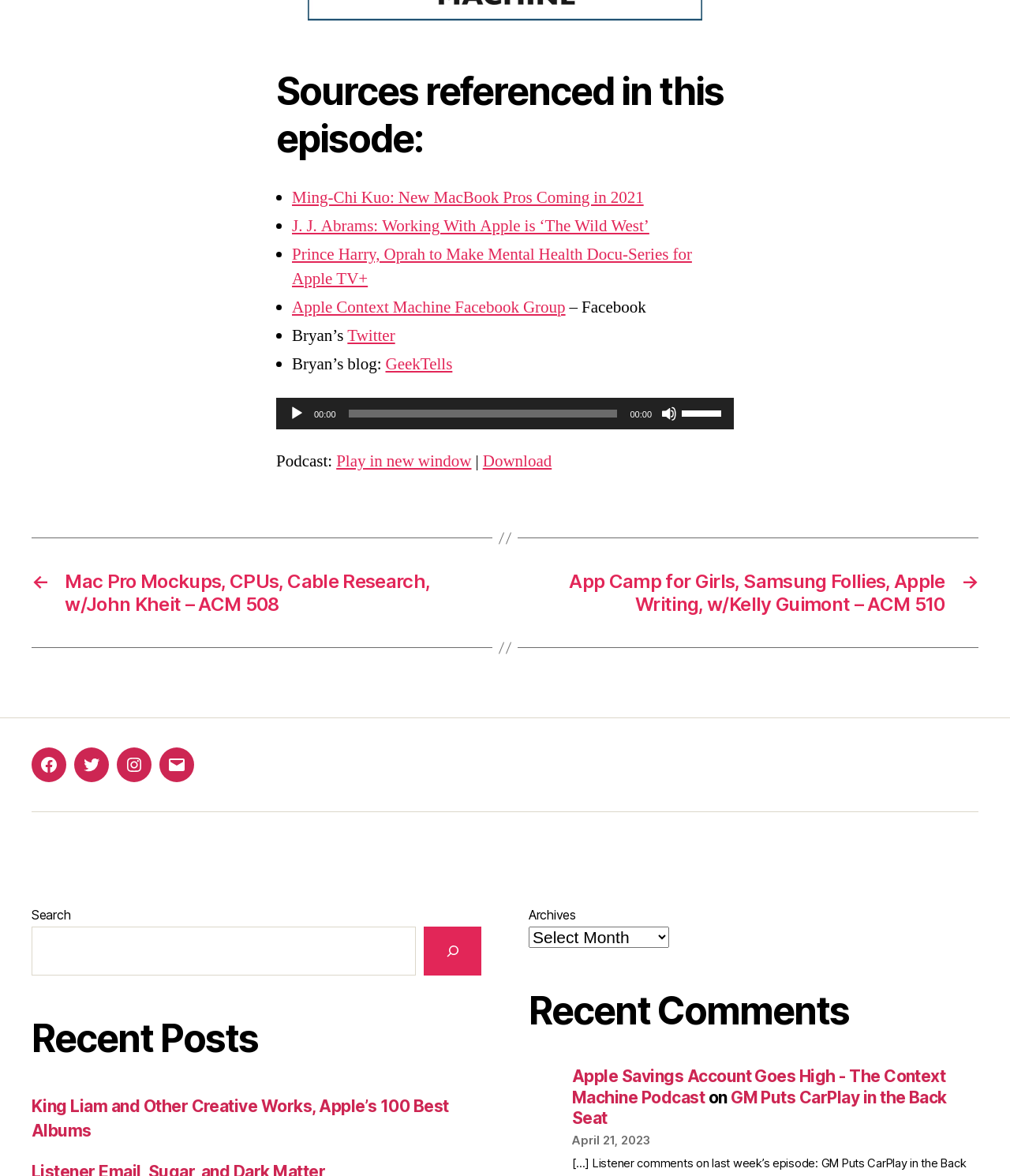Using floating point numbers between 0 and 1, provide the bounding box coordinates in the format (top-left x, top-left y, bottom-right x, bottom-right y). Locate the UI element described here: 00:00

[0.345, 0.348, 0.611, 0.355]